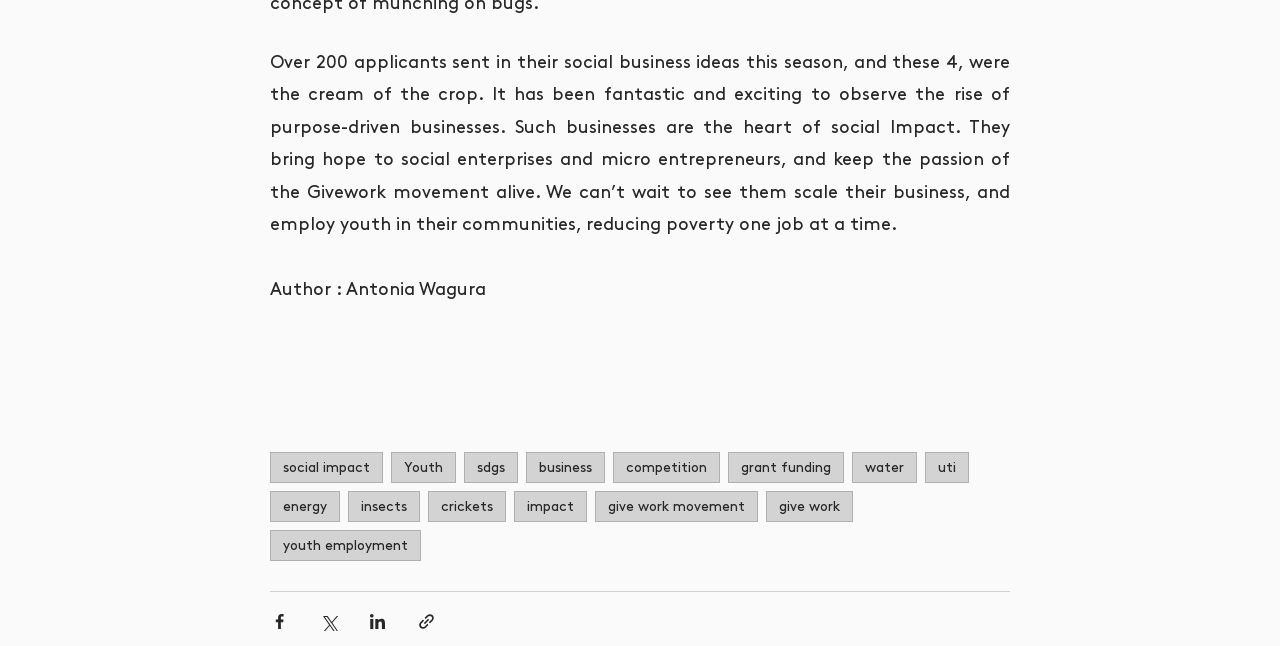Please give a short response to the question using one word or a phrase:
What is the theme of the 'Give Work Movement'?

Youth employment